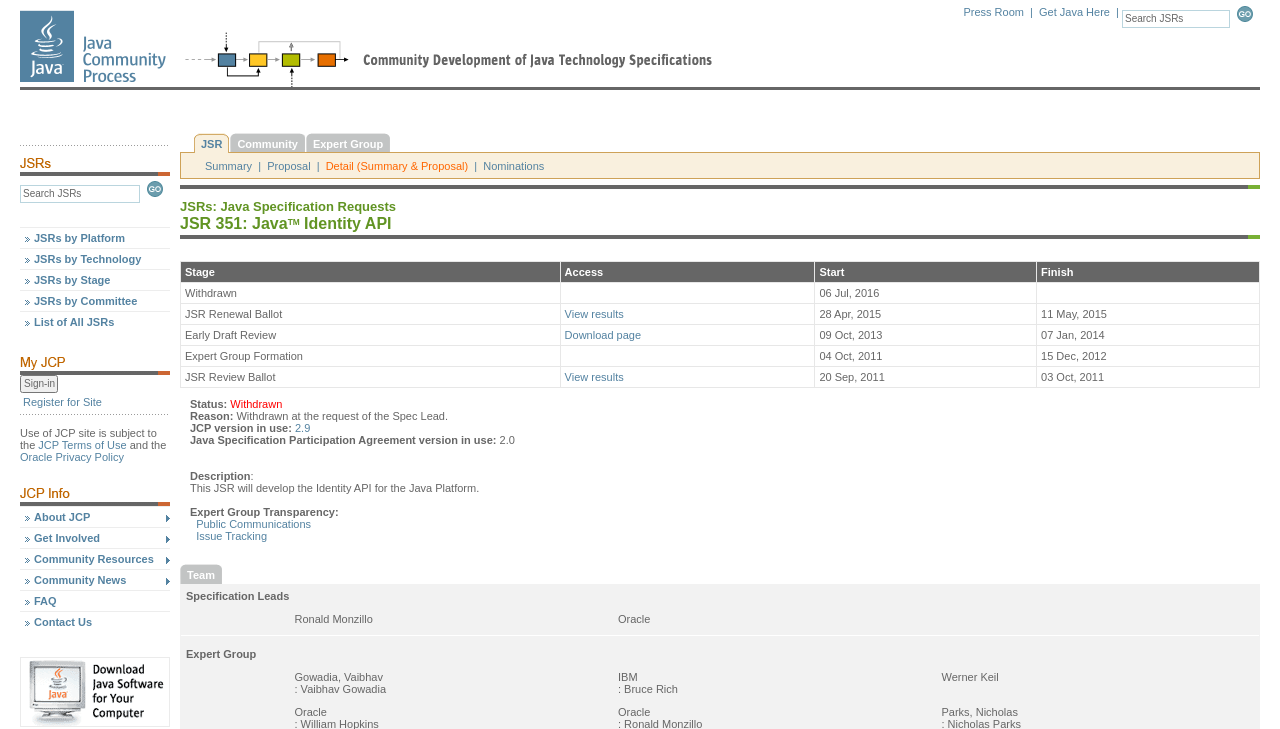Determine the bounding box coordinates of the clickable element to achieve the following action: 'Submit this Search'. Provide the coordinates as four float values between 0 and 1, formatted as [left, top, right, bottom].

[0.963, 0.016, 0.98, 0.033]